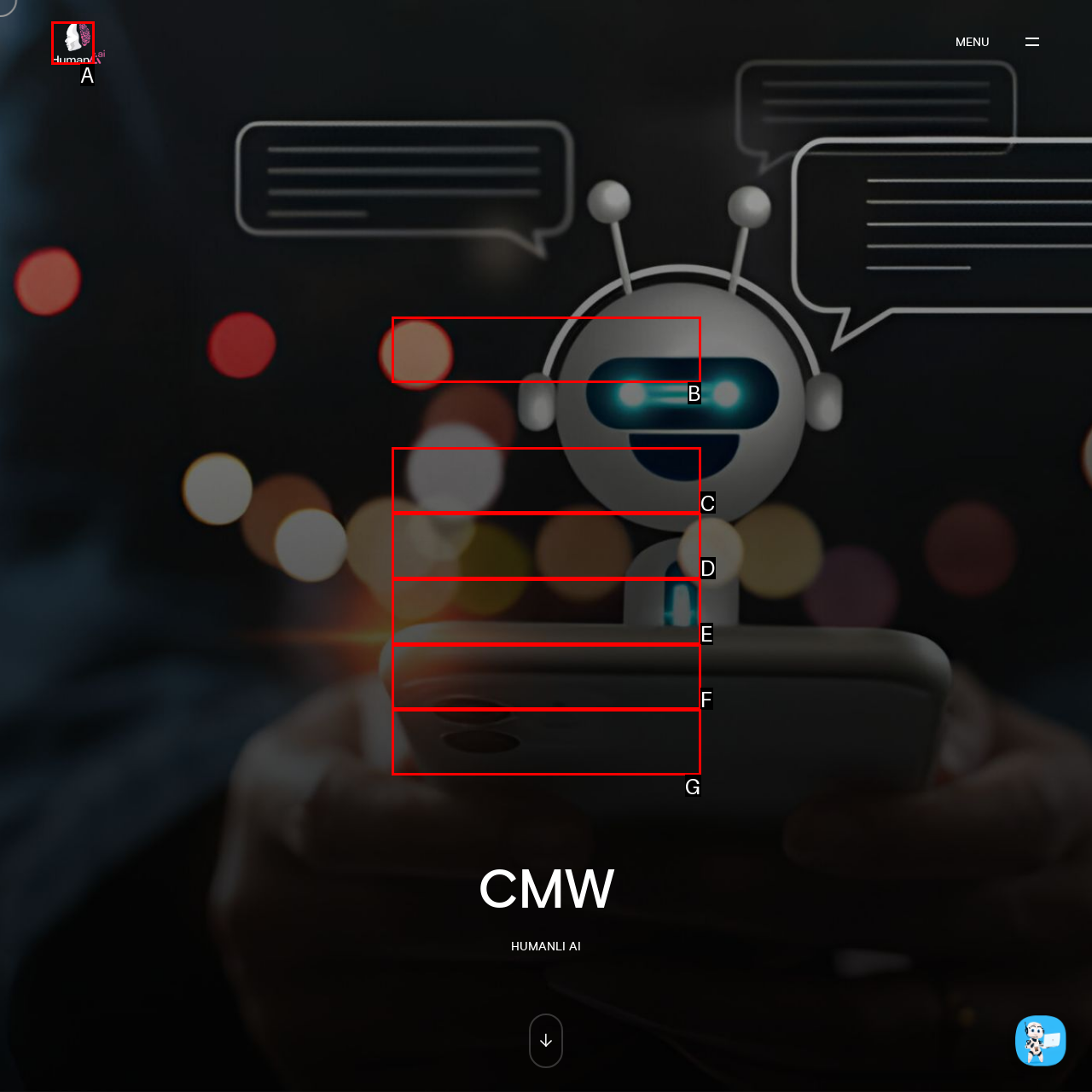Select the letter that corresponds to this element description: alt="Logo Black"
Answer with the letter of the correct option directly.

A